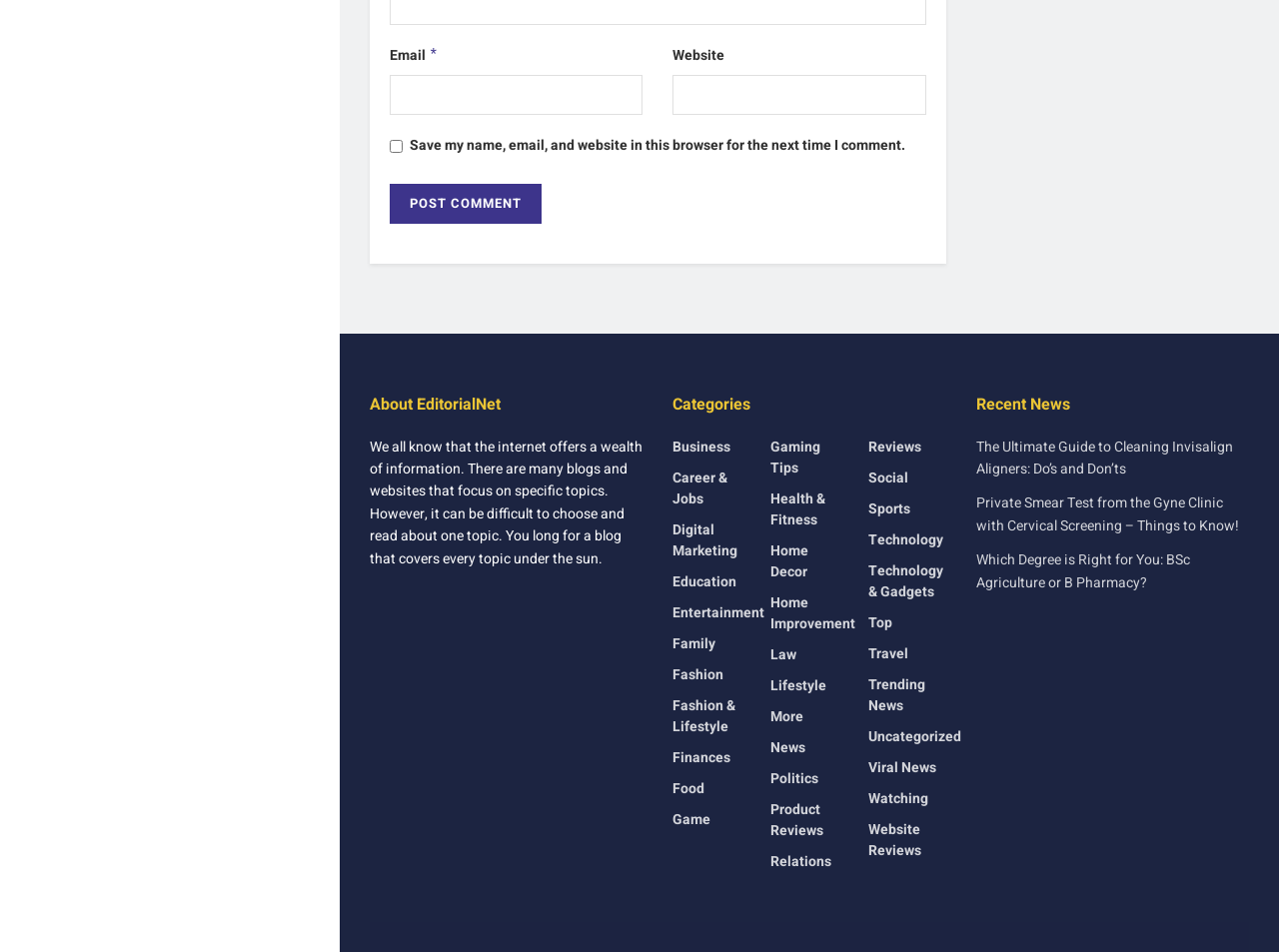Could you specify the bounding box coordinates for the clickable section to complete the following instruction: "Visit the 'Business' category"?

[0.526, 0.458, 0.571, 0.48]